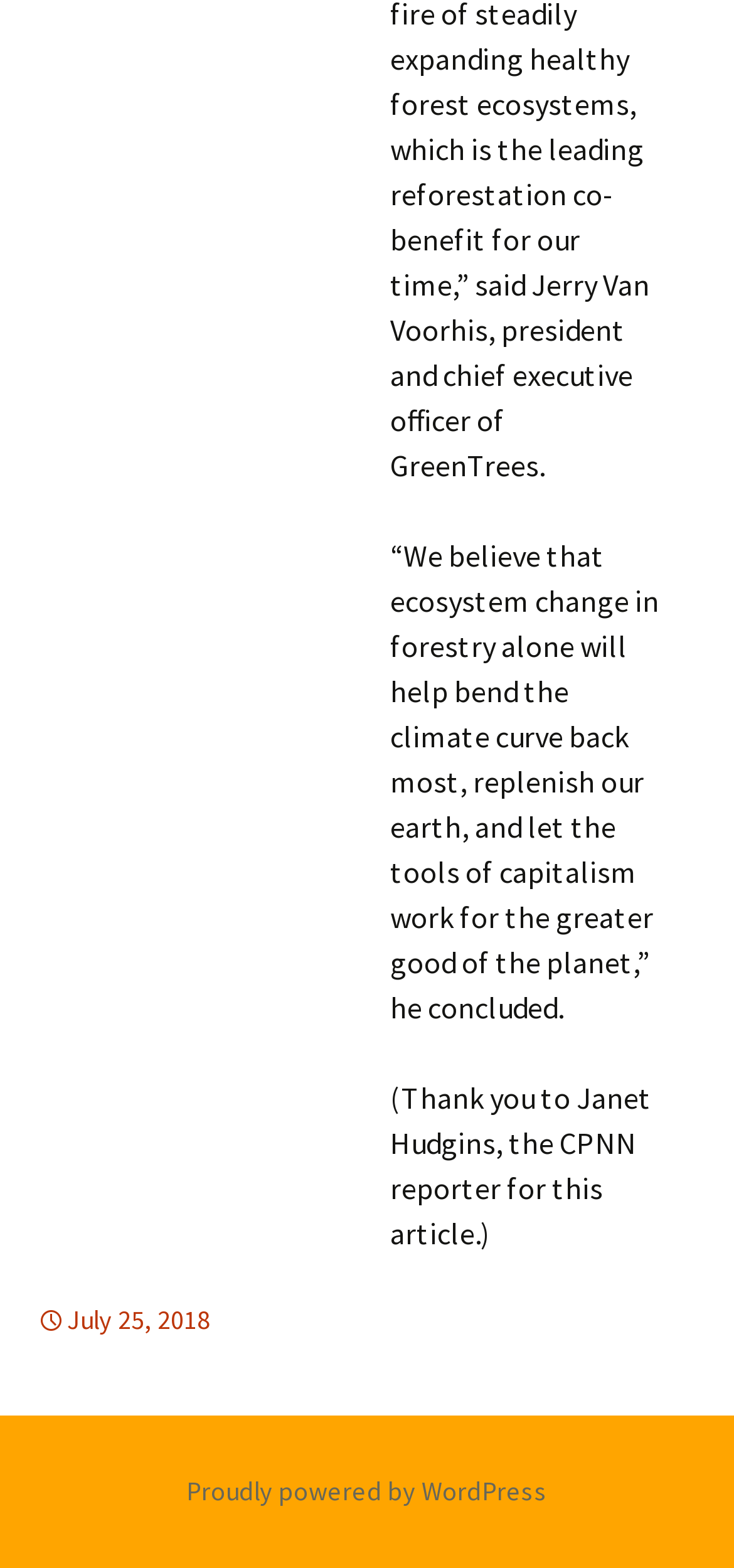Reply to the question with a brief word or phrase: What is the region mentioned in the article?

North America